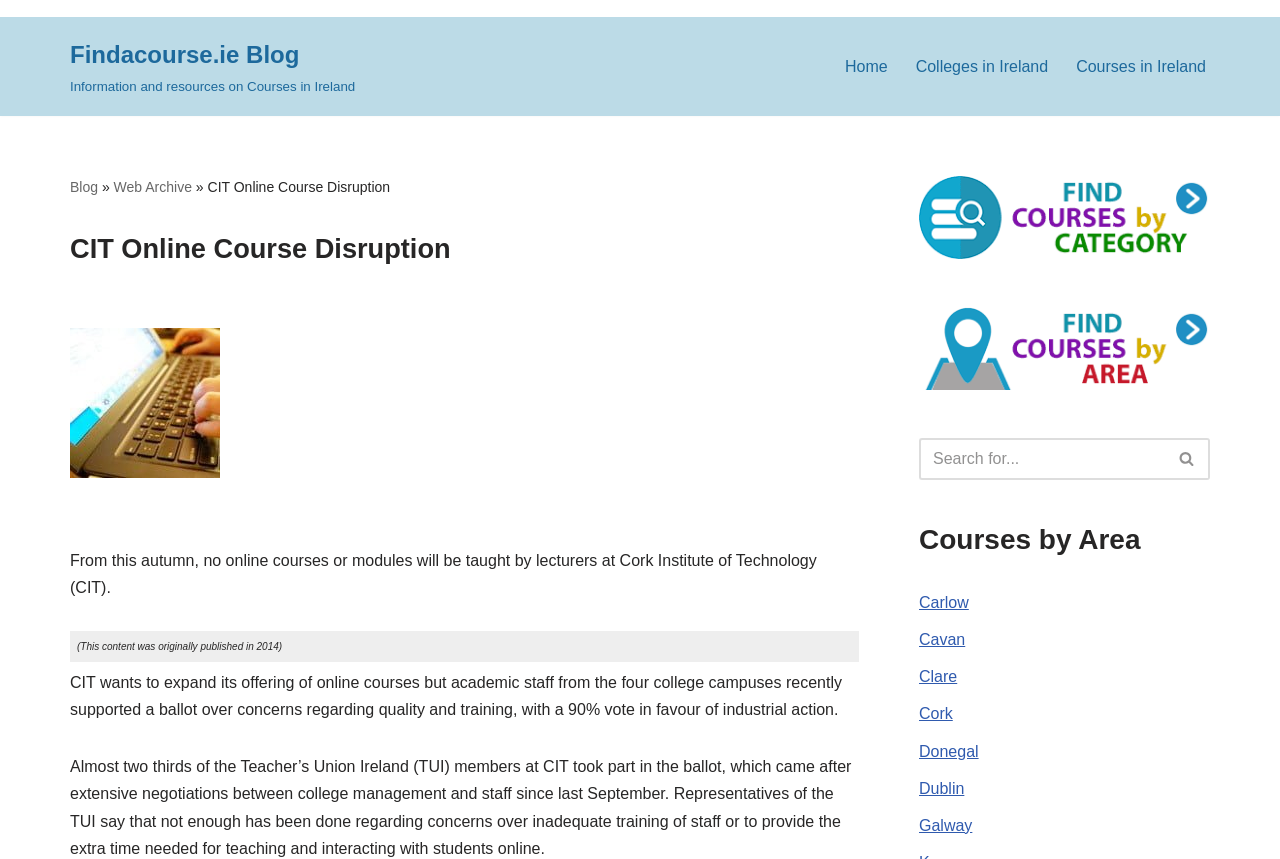Respond to the question with just a single word or phrase: 
What is the concern of the Teacher’s Union Ireland (TUI) members?

Quality and training